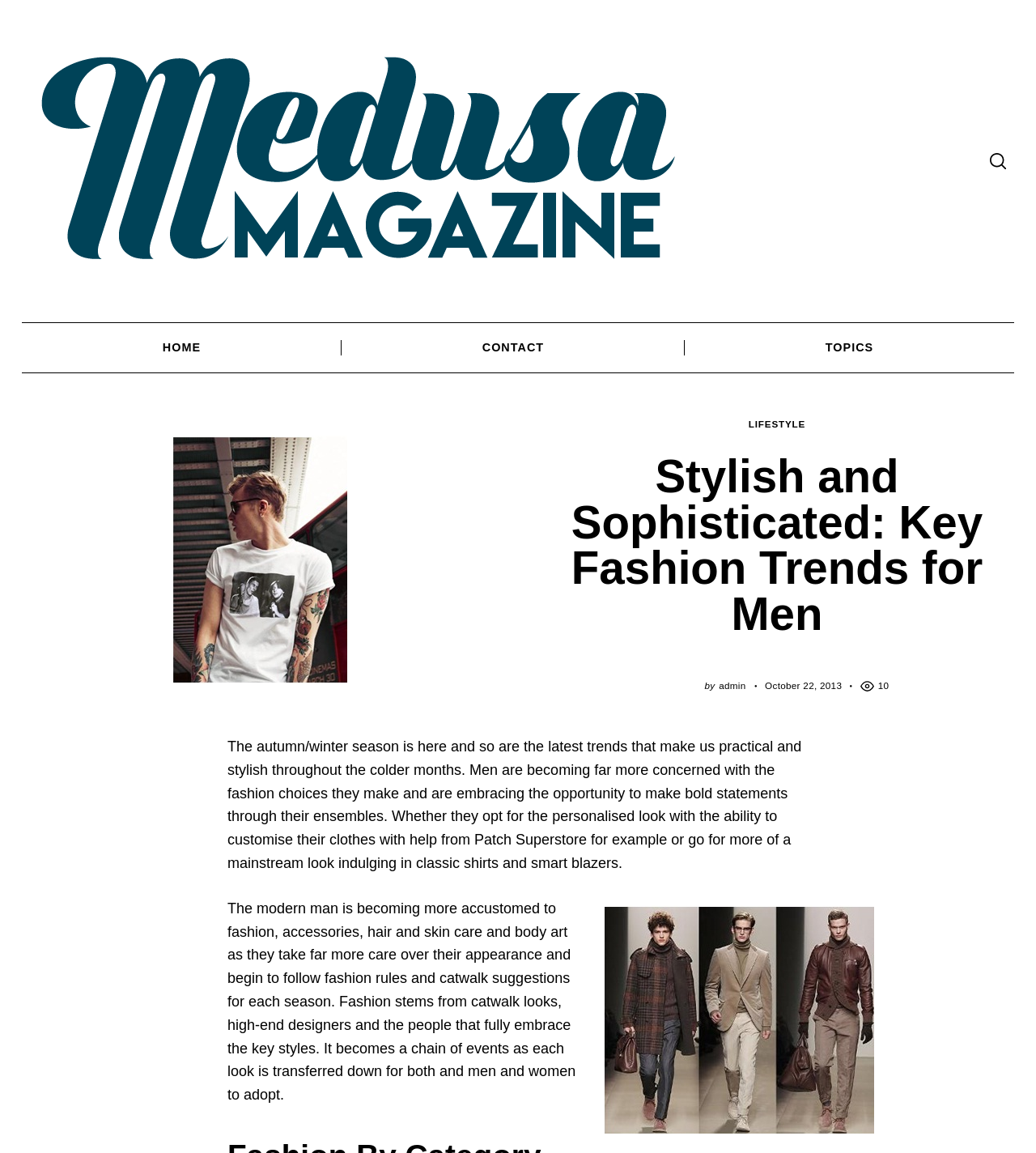Mark the bounding box of the element that matches the following description: "Home Improvement".

[0.765, 0.4, 0.864, 0.411]